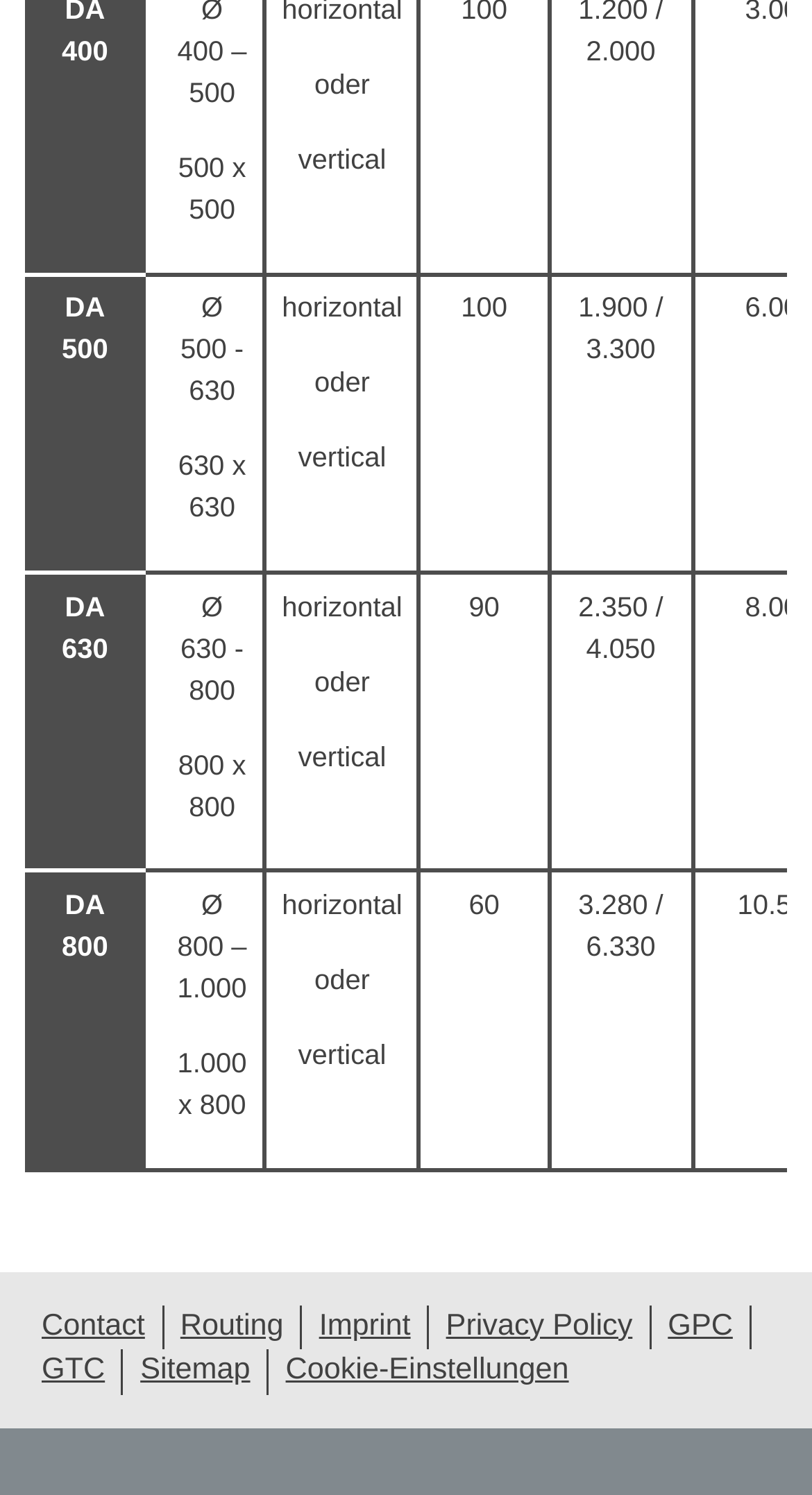Respond with a single word or phrase for the following question: 
What is the unit of measurement for the values in the grid cells?

Millimeters